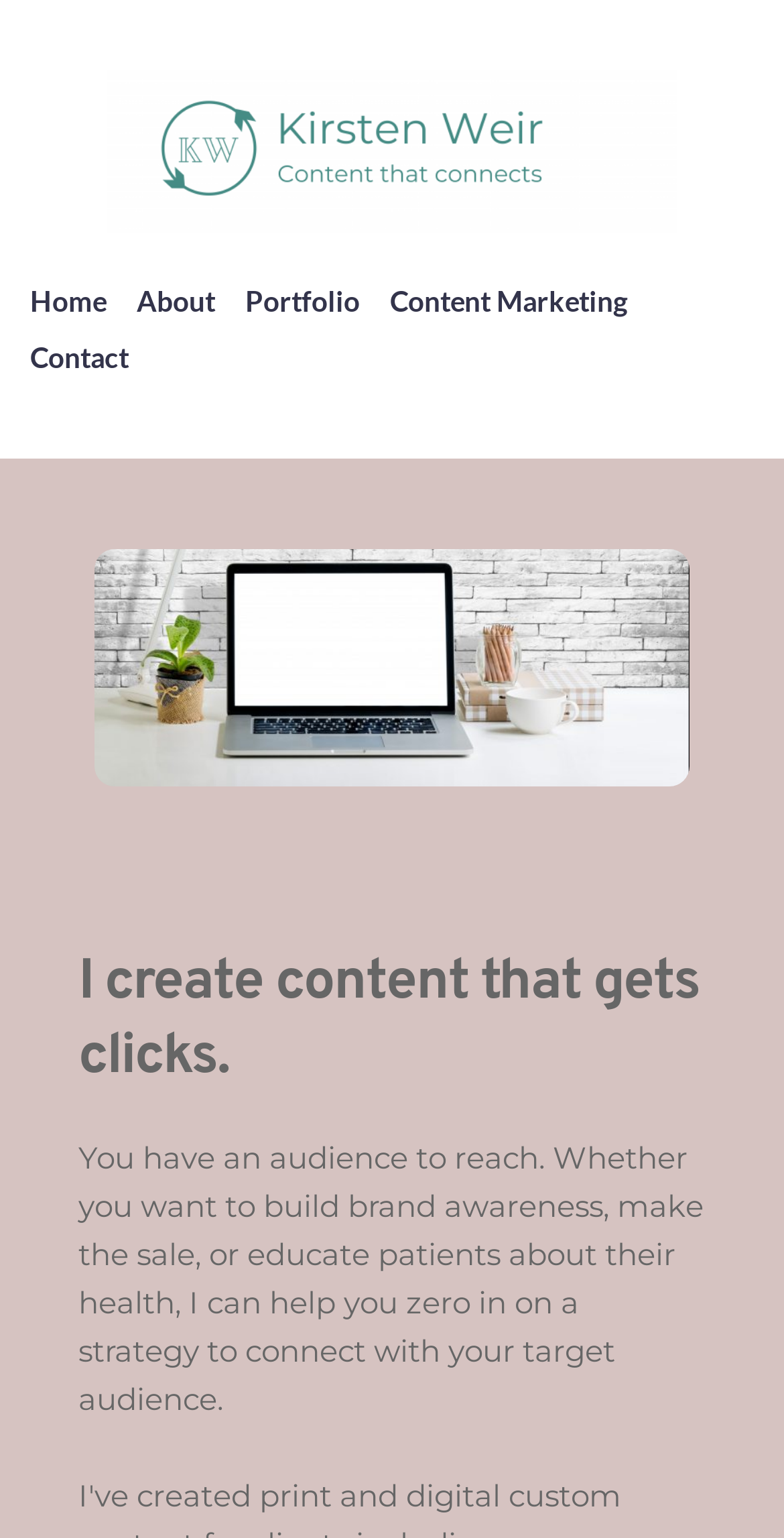Locate the bounding box of the UI element with the following description: "Content Marketing".

[0.497, 0.185, 0.8, 0.207]